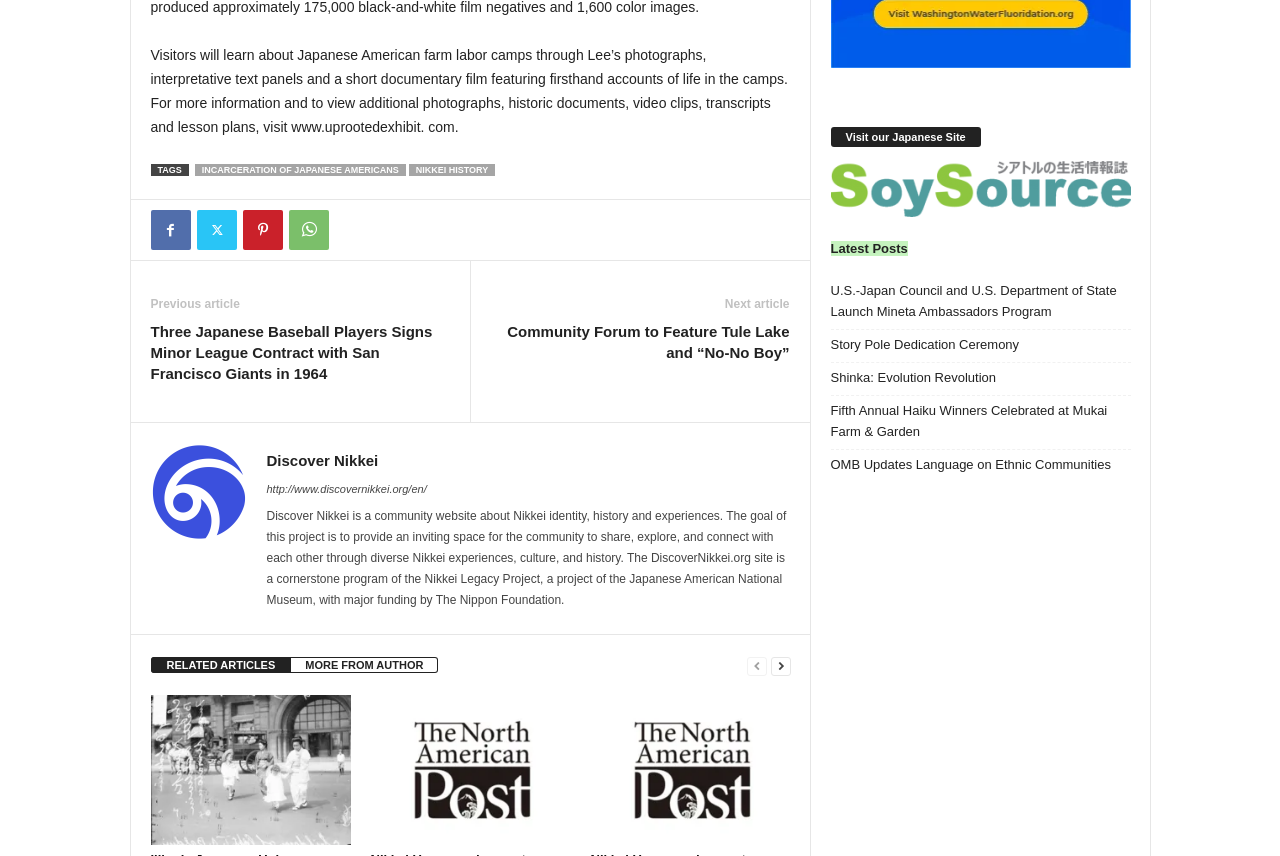Locate the bounding box of the UI element based on this description: "Nikkei History". Provide four float numbers between 0 and 1 as [left, top, right, bottom].

[0.319, 0.192, 0.387, 0.206]